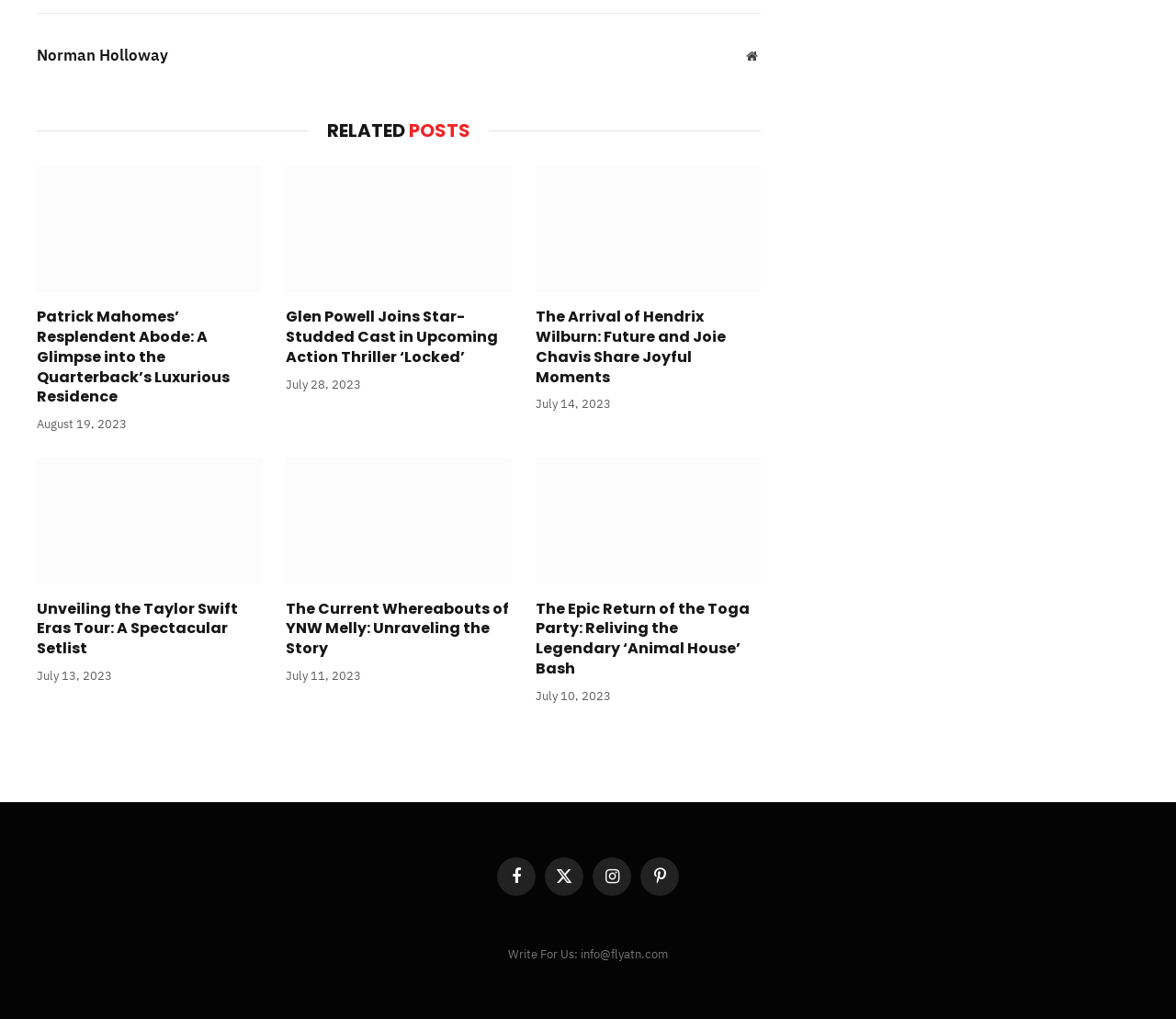Determine the bounding box coordinates for the area that should be clicked to carry out the following instruction: "Check the Facebook link".

[0.423, 0.841, 0.455, 0.879]